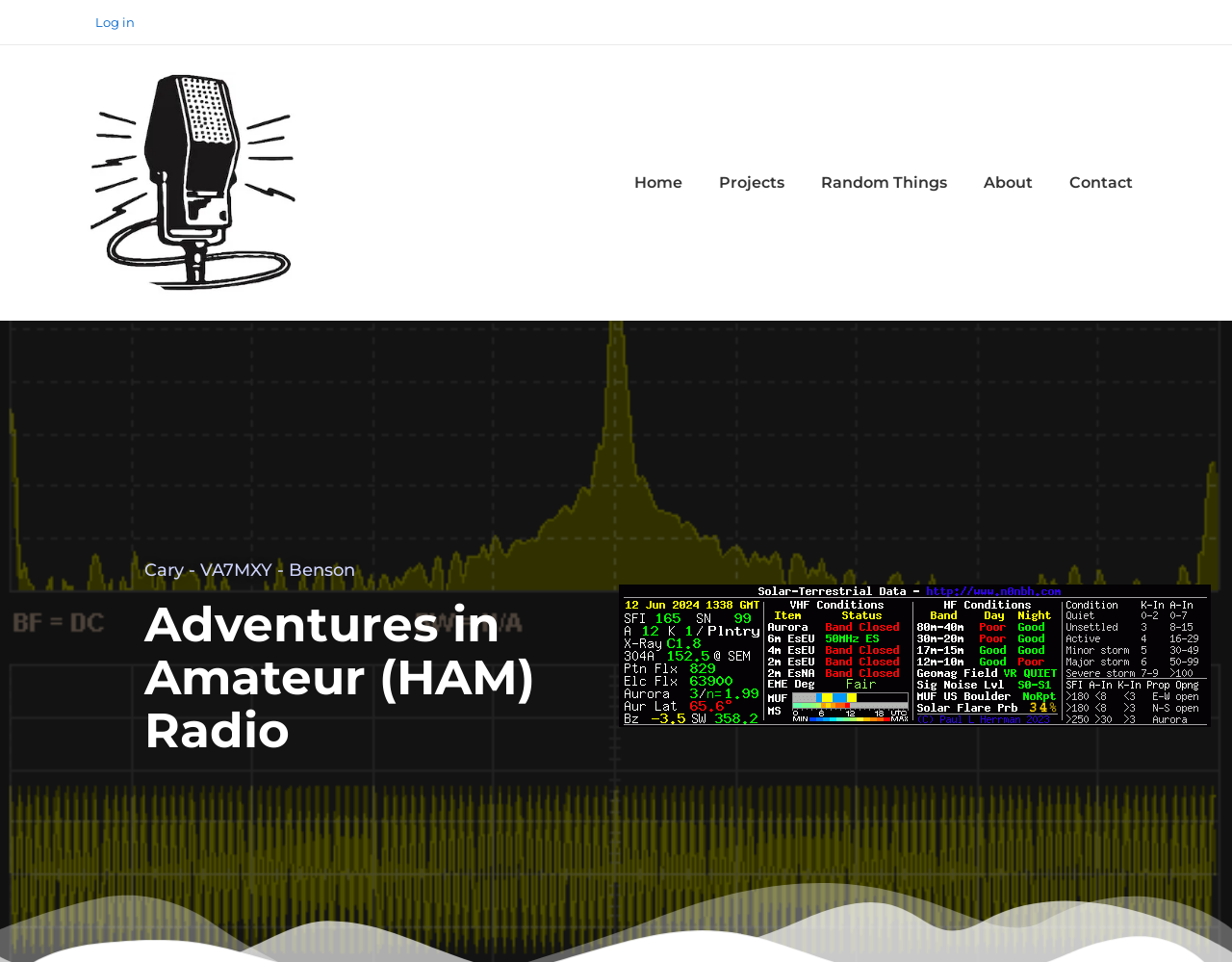Answer the question in one word or a short phrase:
What is the purpose of the 'Microphone' link?

To access microphone settings